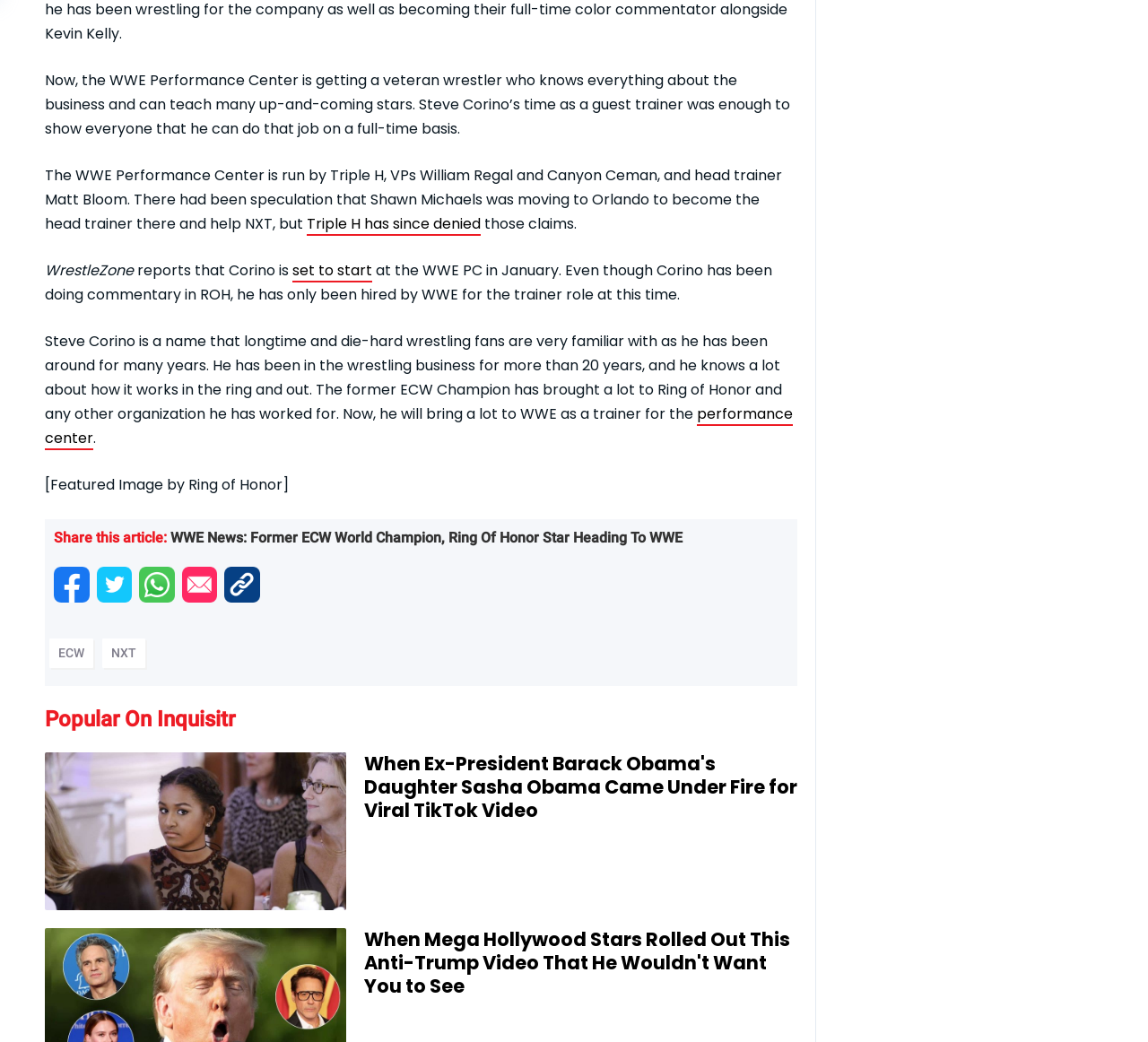Determine the bounding box coordinates of the clickable region to carry out the instruction: "Share this article on Facebook".

[0.047, 0.553, 0.084, 0.567]